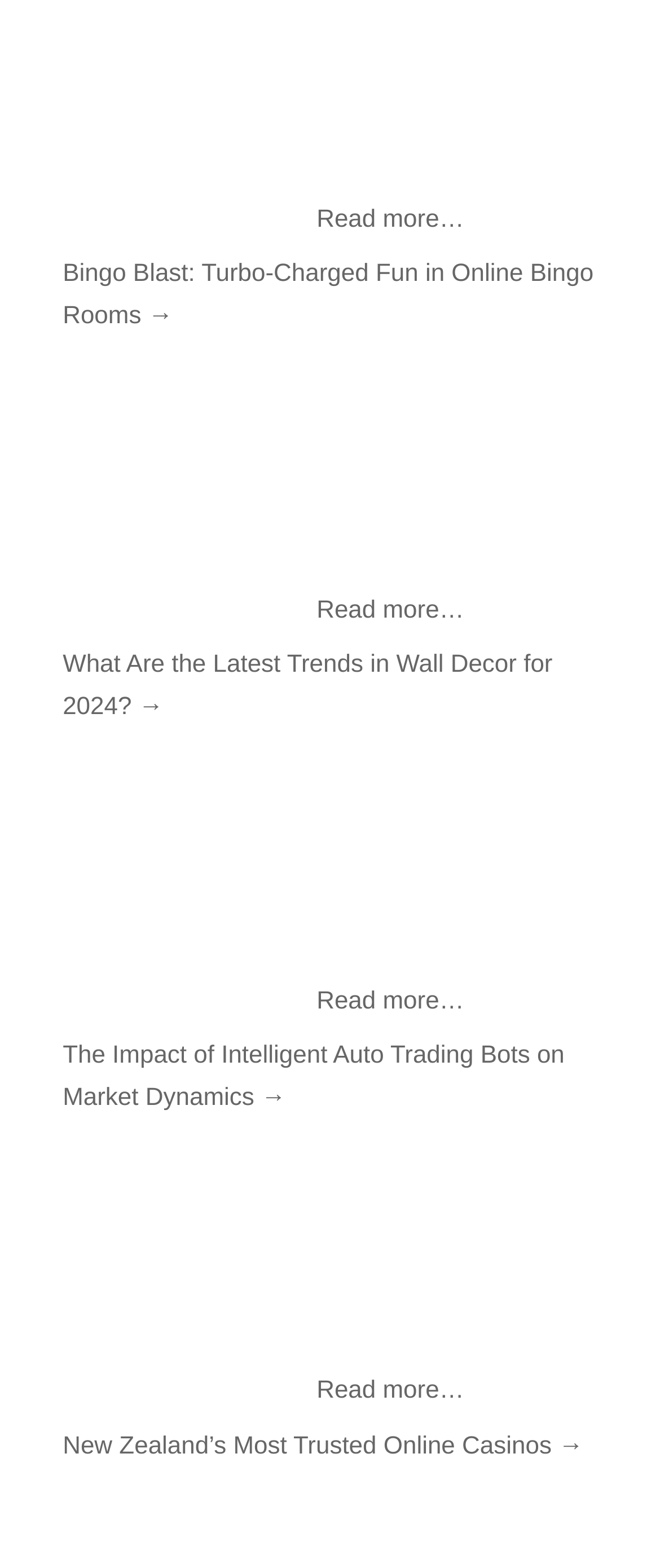Please identify the coordinates of the bounding box for the clickable region that will accomplish this instruction: "View the 'What Are the Latest Trends in Wall Decor for 2024?' article".

[0.095, 0.416, 0.837, 0.46]